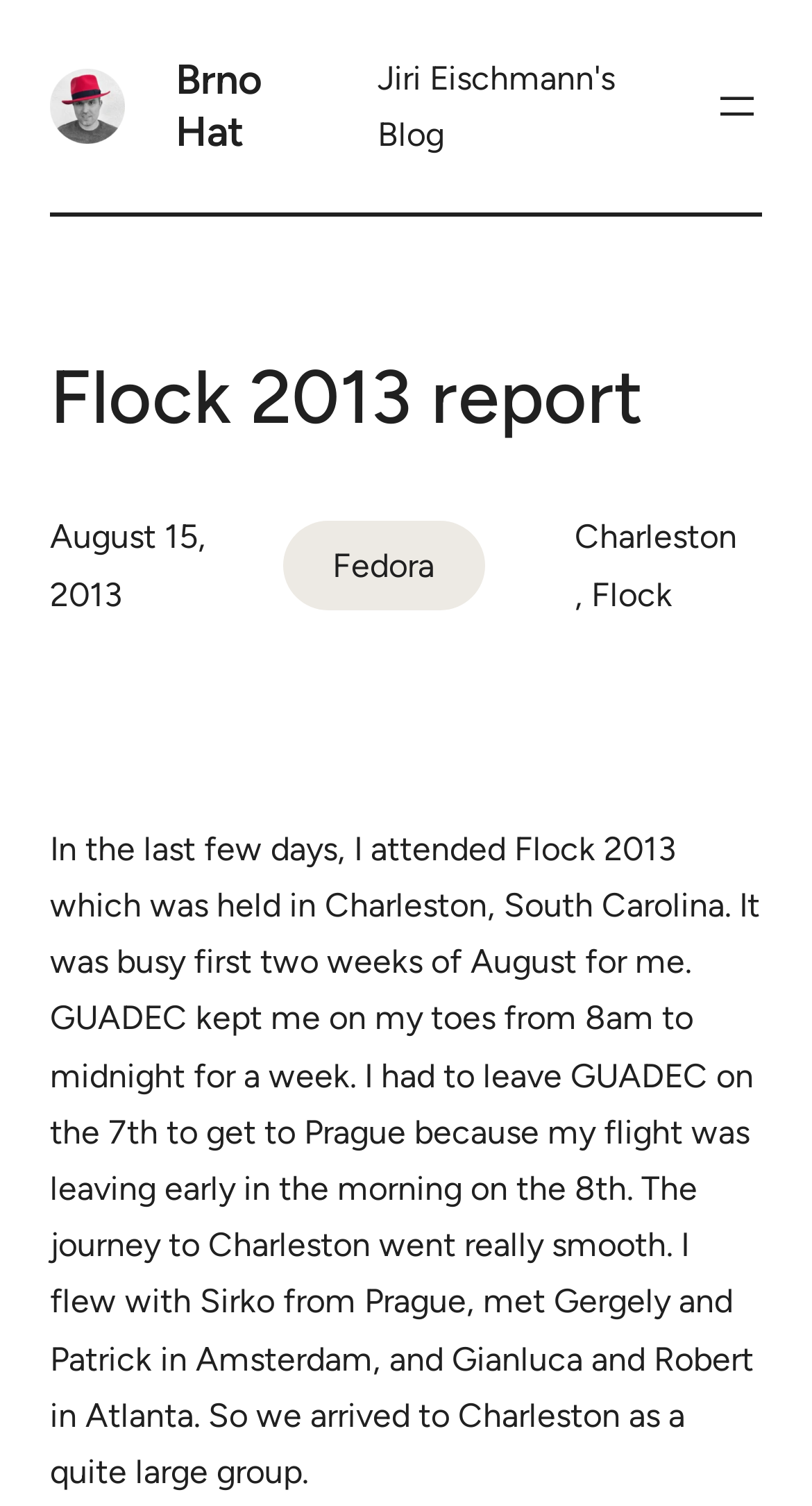Extract the bounding box for the UI element that matches this description: "alt="Brno Hat"".

[0.062, 0.046, 0.155, 0.096]